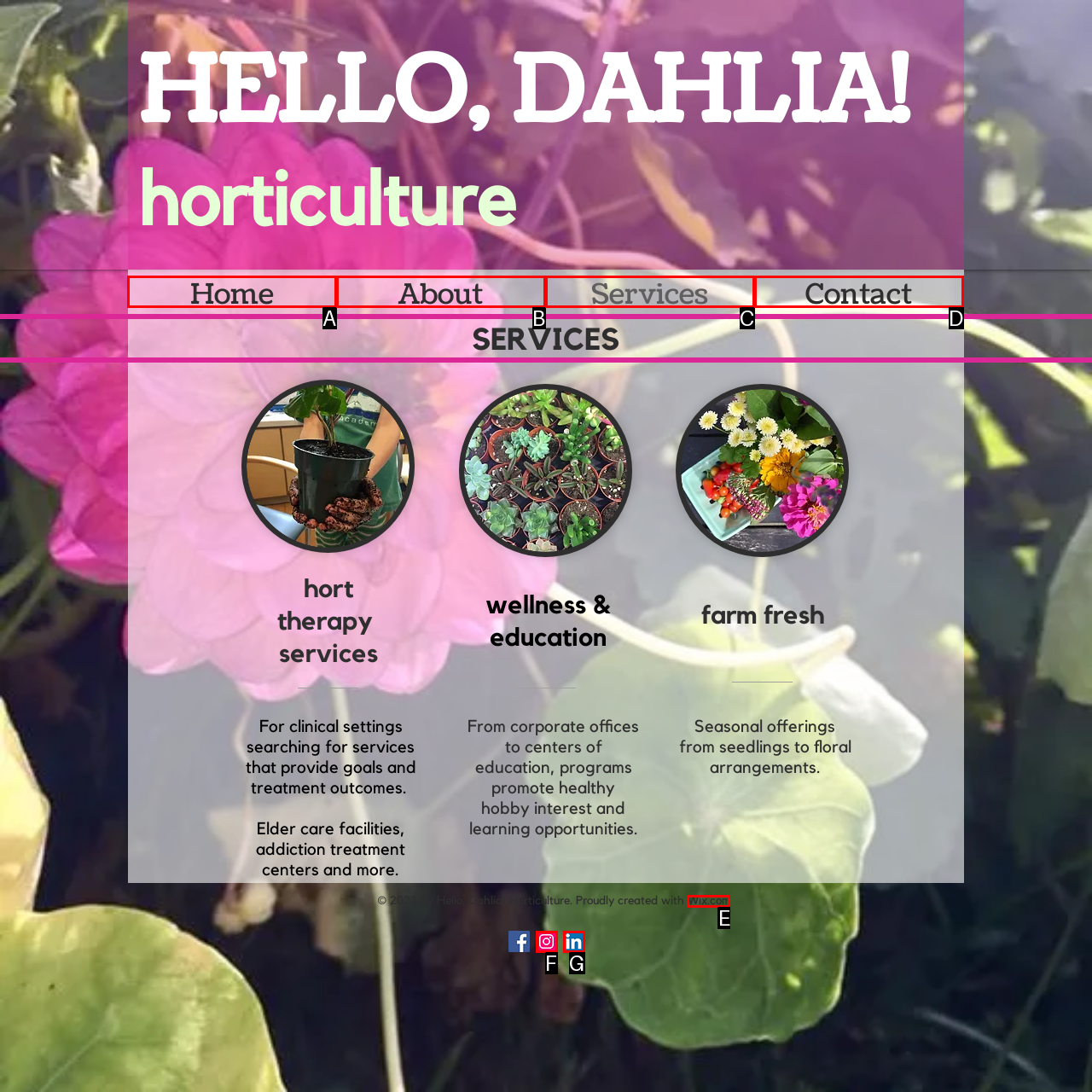Select the HTML element that matches the description: Energy Conservation Careers. Provide the letter of the chosen option as your answer.

None